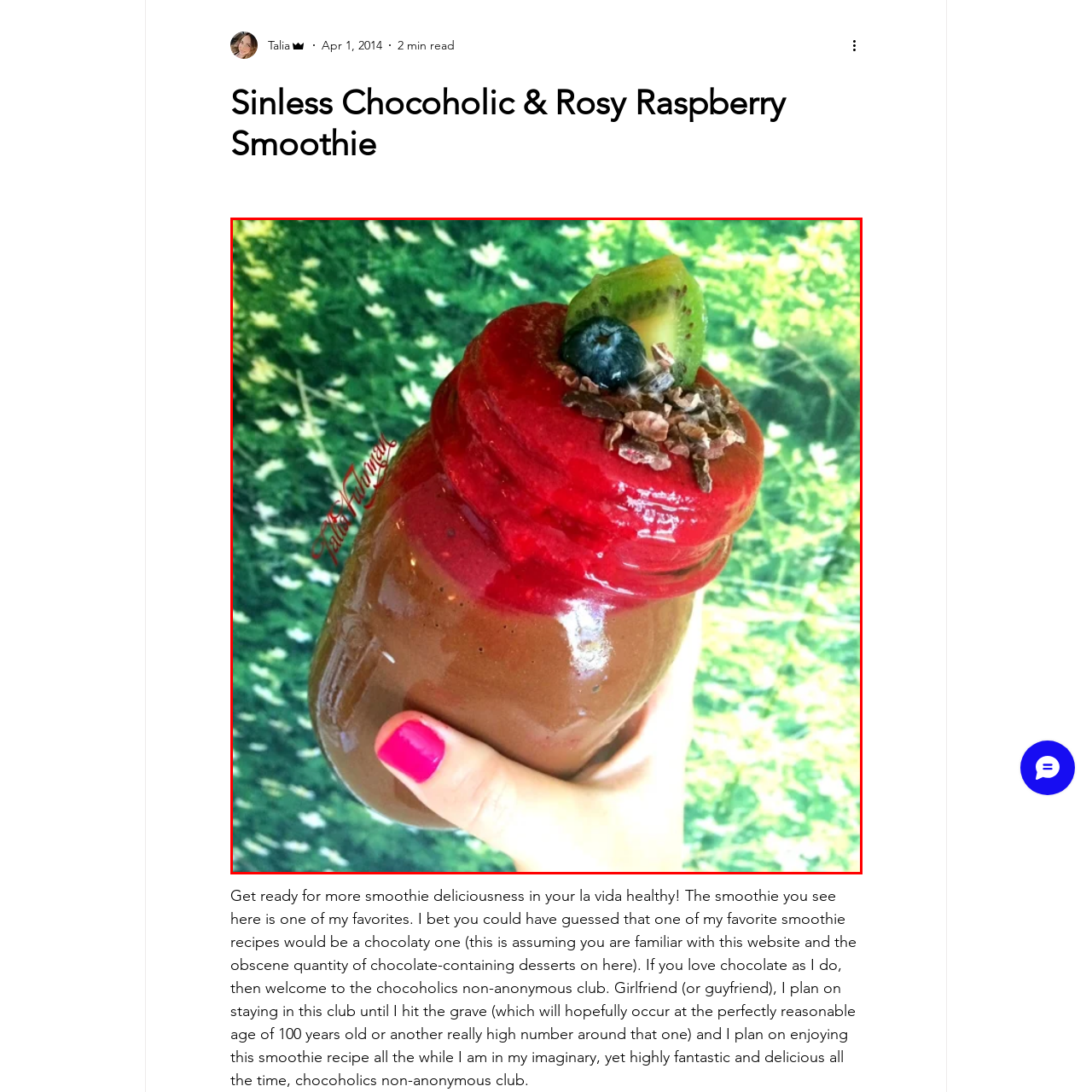Give a detailed account of the visual elements present in the image highlighted by the red border.

The image showcases a delicious smoothie held in a mason jar, topped with vibrant decorations. The smoothie itself has a rich, chocolaty color, suggesting a delightful blend of ingredients. It is adorned with a bright red raspberry layer, and the top features a kiwi slice, a fresh blueberry, and cacao nibs, adding both visual appeal and texture. In the background, a verdant, leafy backdrop enhances the freshness of the smoothie, creating a refreshing atmosphere. This image aligns with the theme of indulgent yet healthy smoothie recipes, inviting smoothie enthusiasts to enjoy a blend that's both nutritious and satisfying.